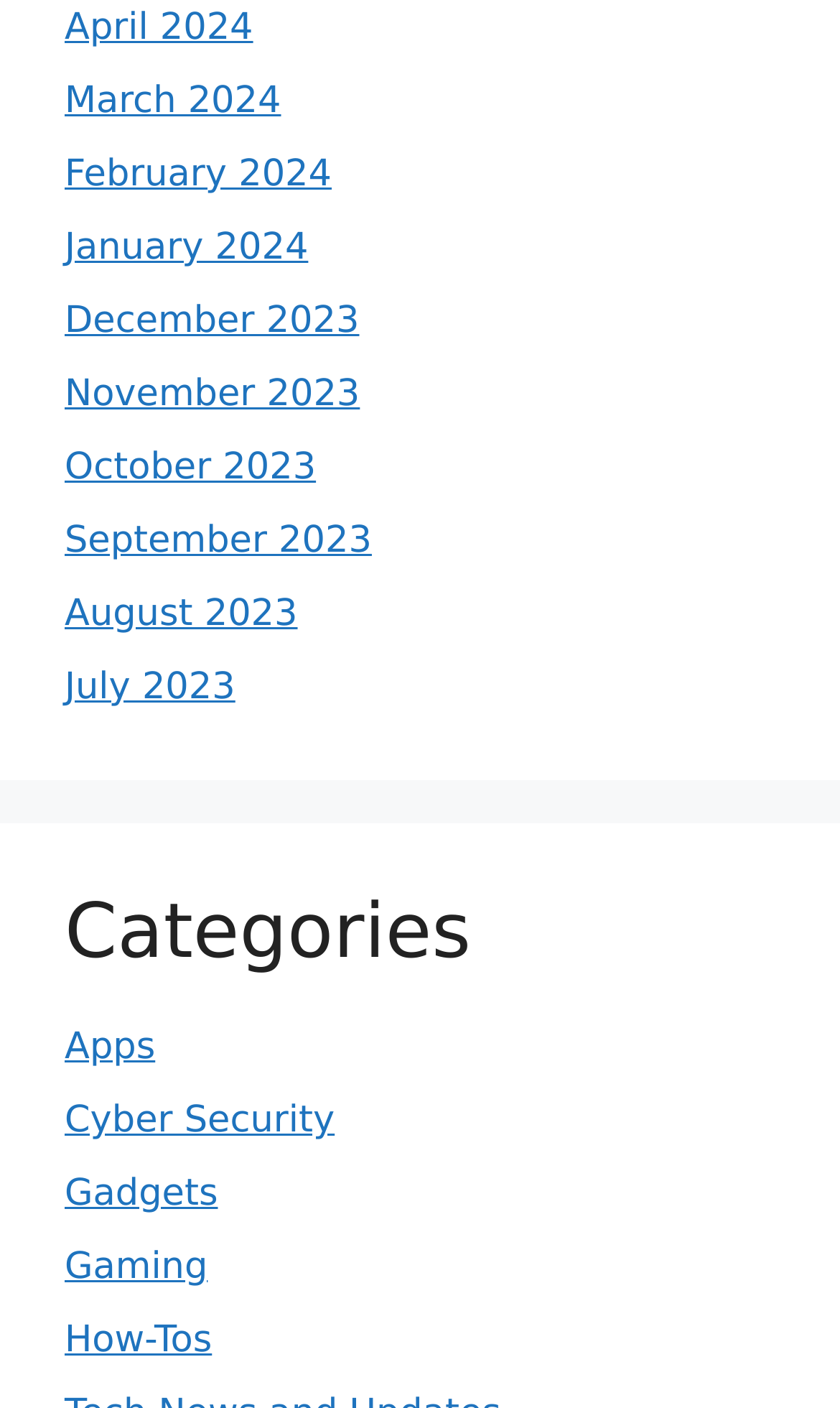Identify the bounding box coordinates of the section to be clicked to complete the task described by the following instruction: "View April 2024". The coordinates should be four float numbers between 0 and 1, formatted as [left, top, right, bottom].

[0.077, 0.005, 0.301, 0.035]